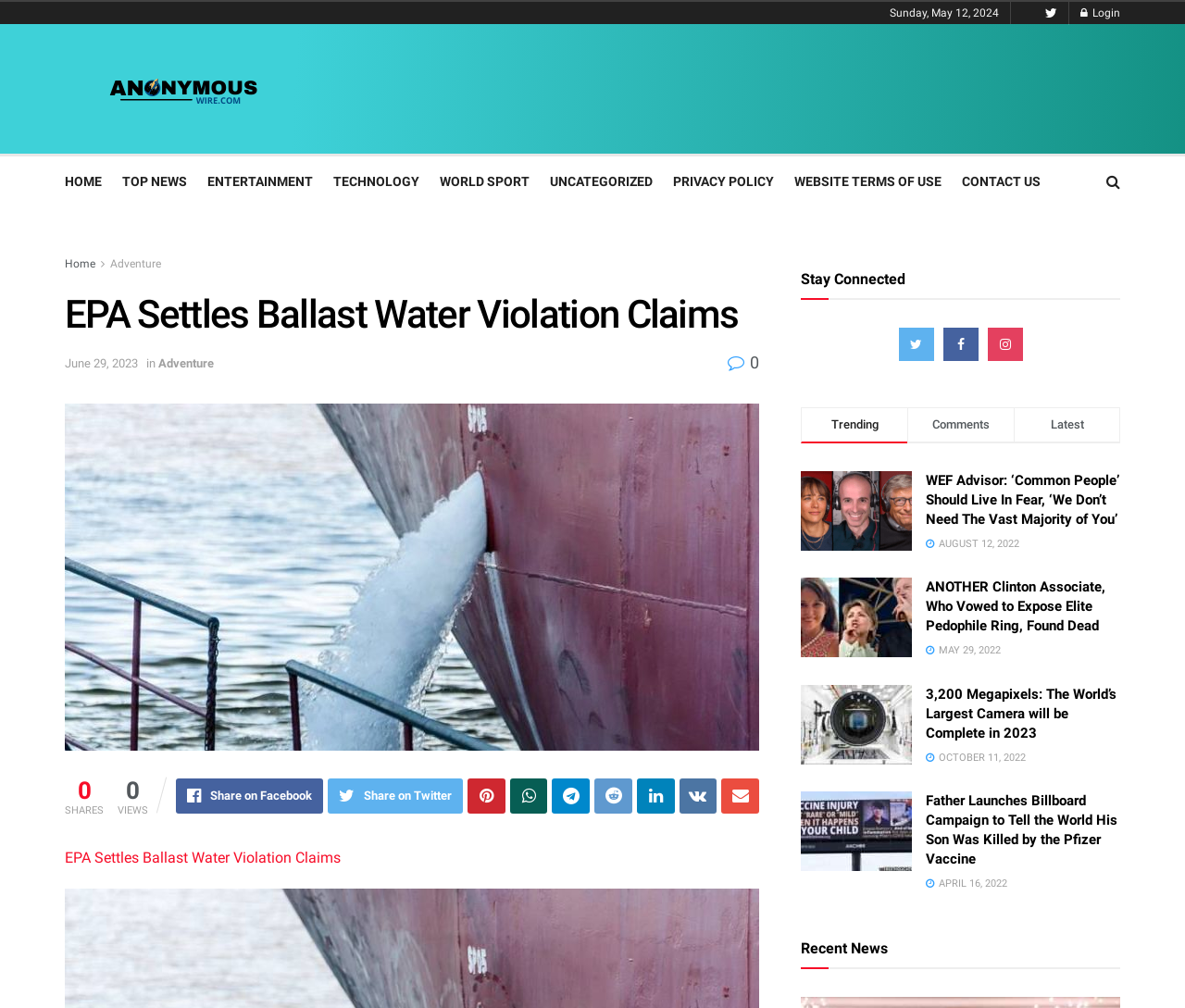Locate the bounding box coordinates of the element that should be clicked to fulfill the instruction: "Click on the 'EPA Settles Ballast Water Violation Claims' article".

[0.055, 0.291, 0.641, 0.335]